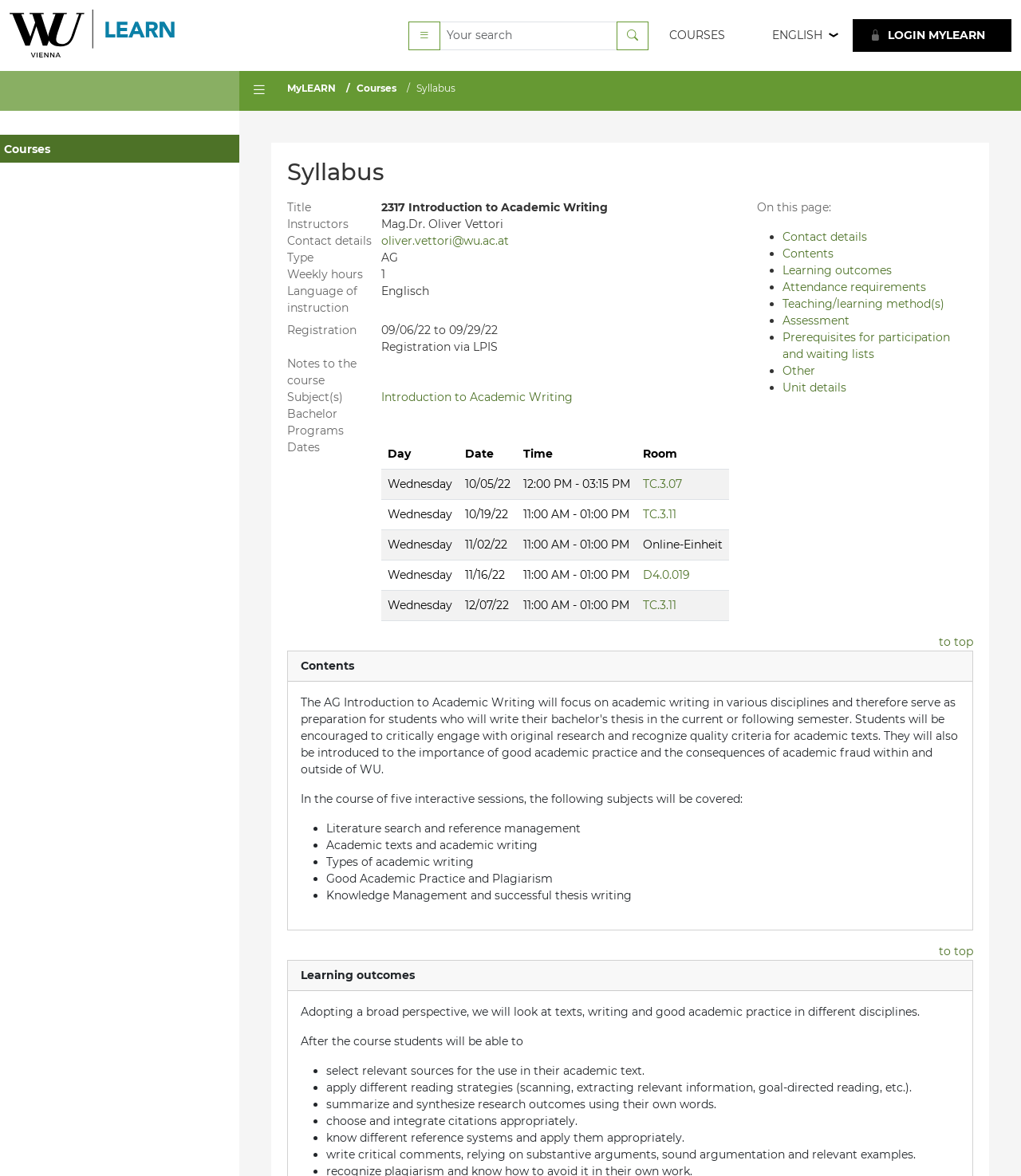Find the bounding box coordinates for the area you need to click to carry out the instruction: "Click the 'Search' button". The coordinates should be four float numbers between 0 and 1, indicated as [left, top, right, bottom].

[0.604, 0.018, 0.635, 0.042]